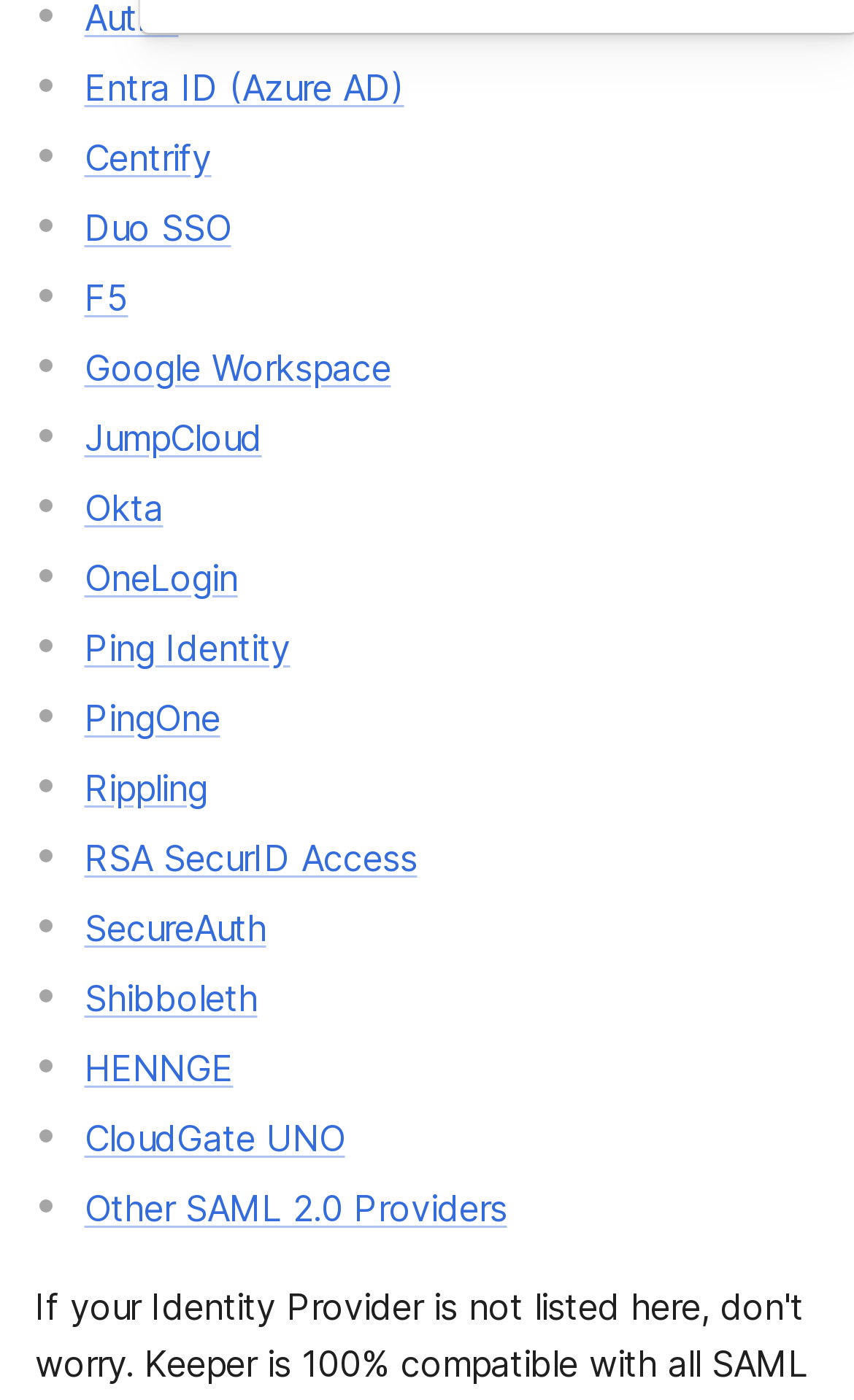Locate the bounding box coordinates of the clickable element to fulfill the following instruction: "Choose Okta for authentication". Provide the coordinates as four float numbers between 0 and 1 in the format [left, top, right, bottom].

[0.099, 0.346, 0.191, 0.378]